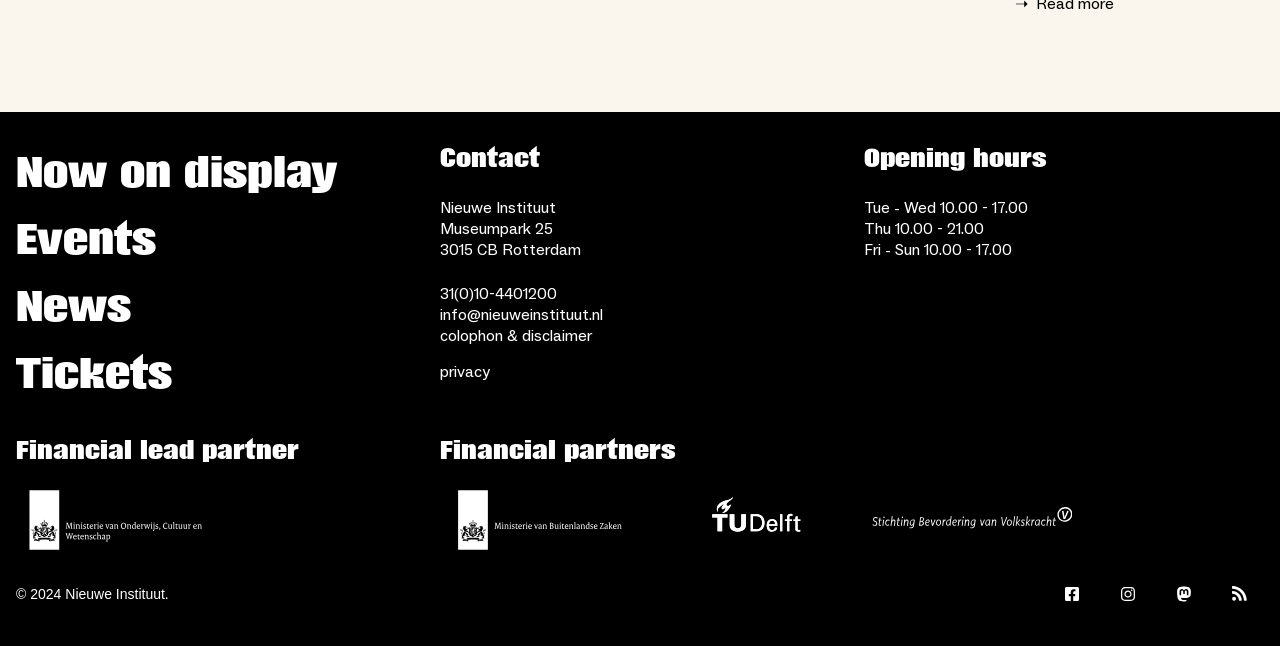Determine the bounding box for the UI element that matches this description: "aria-label="TU Delft"".

[0.512, 0.759, 0.669, 0.852]